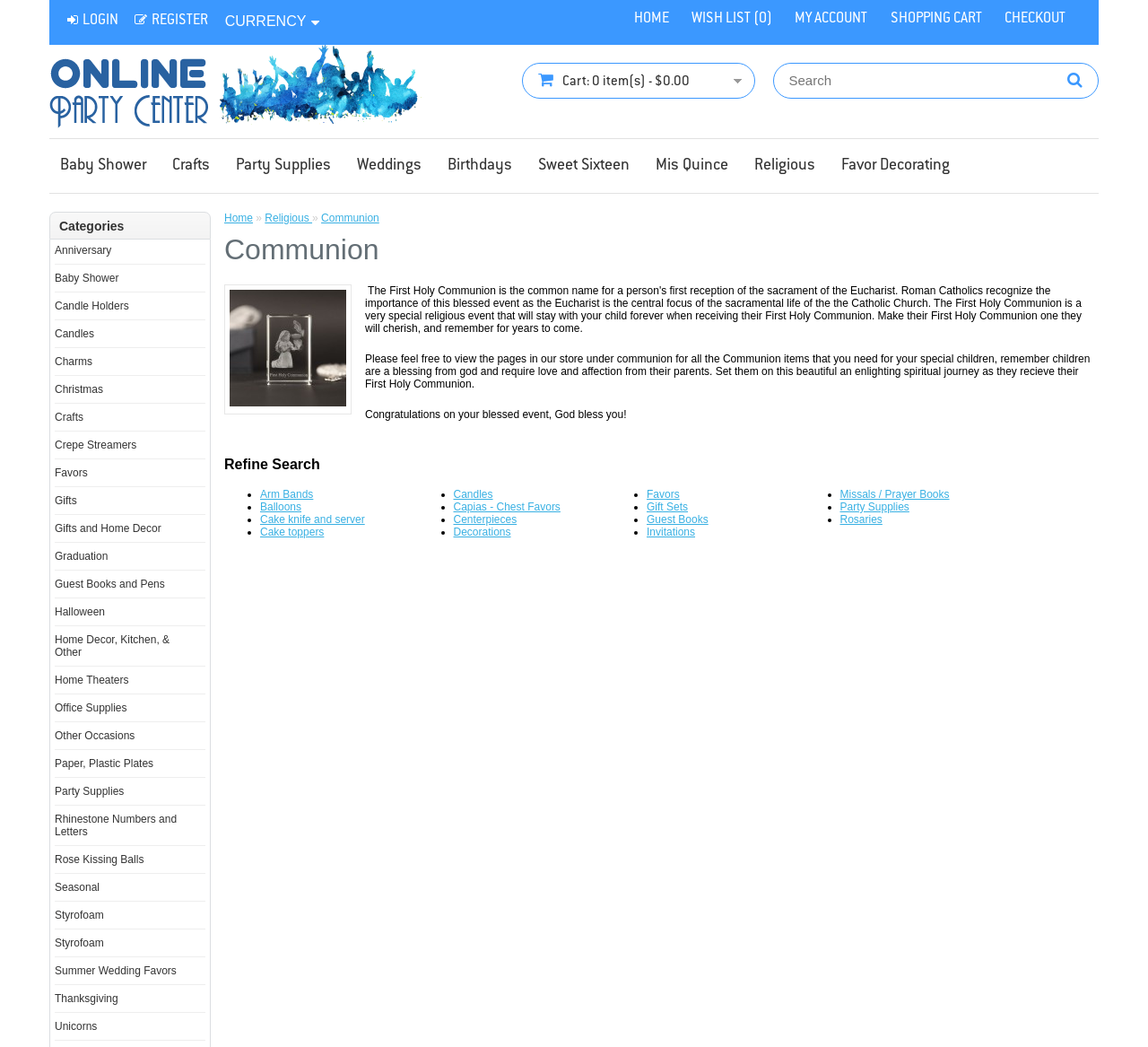How many items are in the shopping cart?
Please respond to the question with a detailed and thorough explanation.

I found the answer by looking at the StaticText element with the text 'Cart: 0 item(s) - $0.00' which indicates the number of items in the shopping cart.